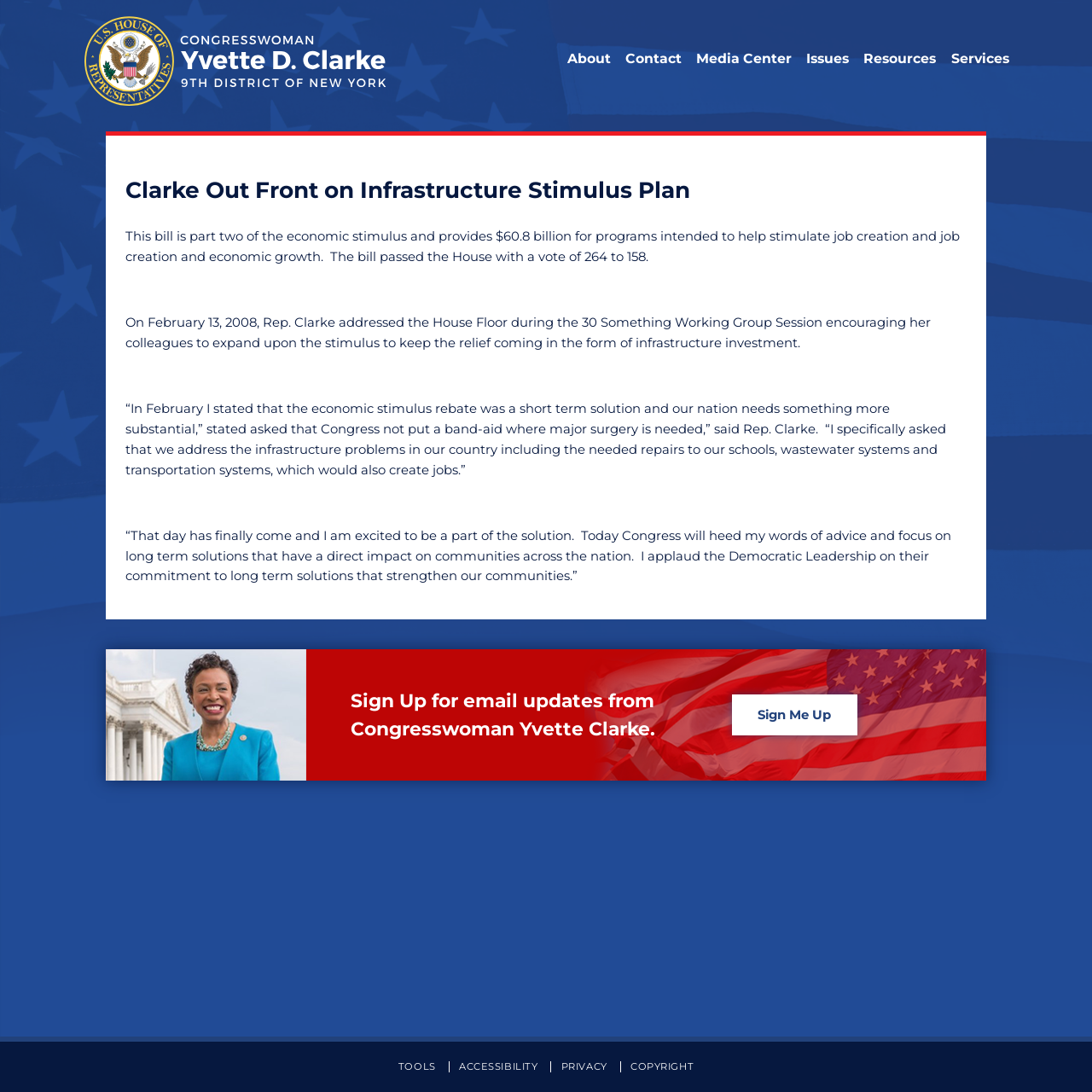Show the bounding box coordinates of the region that should be clicked to follow the instruction: "Contact via email."

None